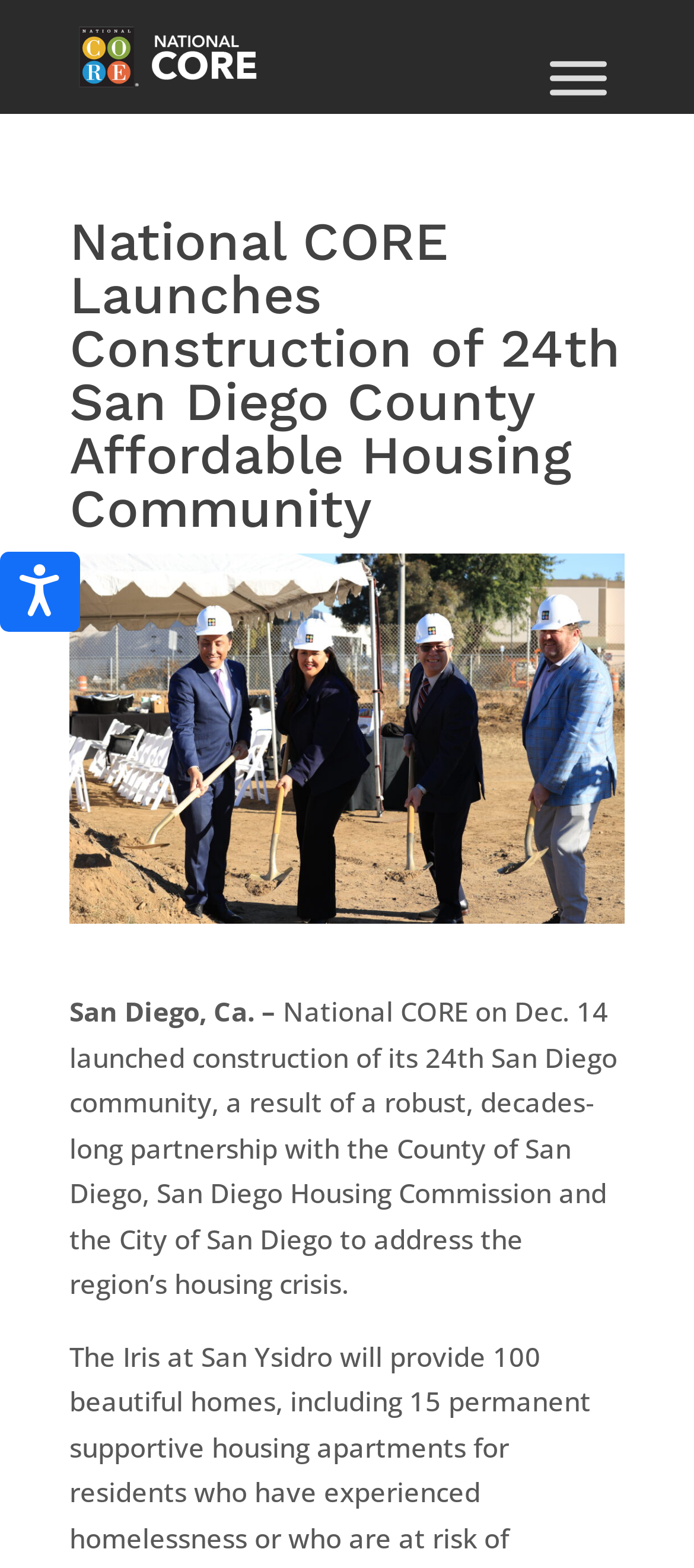Please provide a brief answer to the question using only one word or phrase: 
What is the number of San Diego communities launched by National CORE?

24